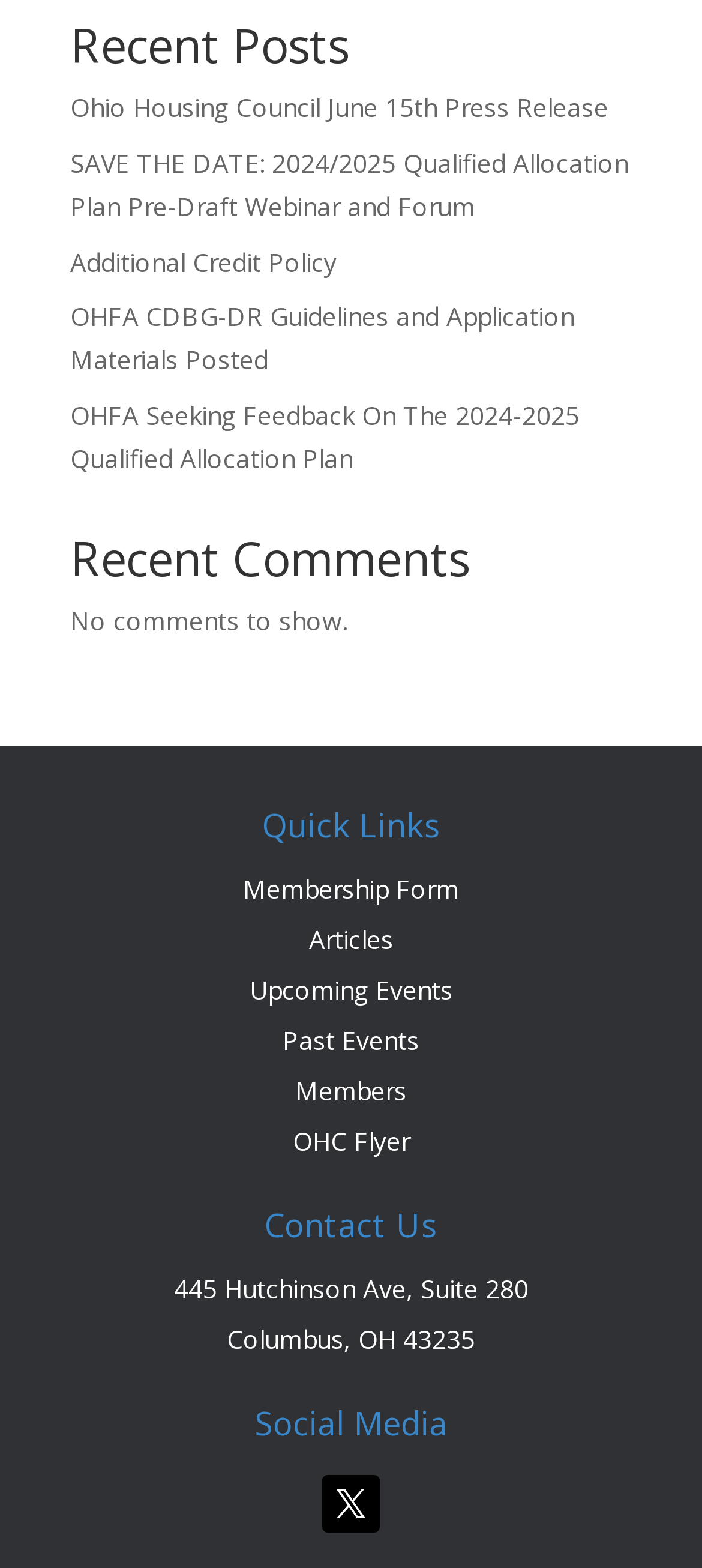Locate the UI element that matches the description Spring is Around the Corner in the webpage screenshot. Return the bounding box coordinates in the format (top-left x, top-left y, bottom-right x, bottom-right y), with values ranging from 0 to 1.

None